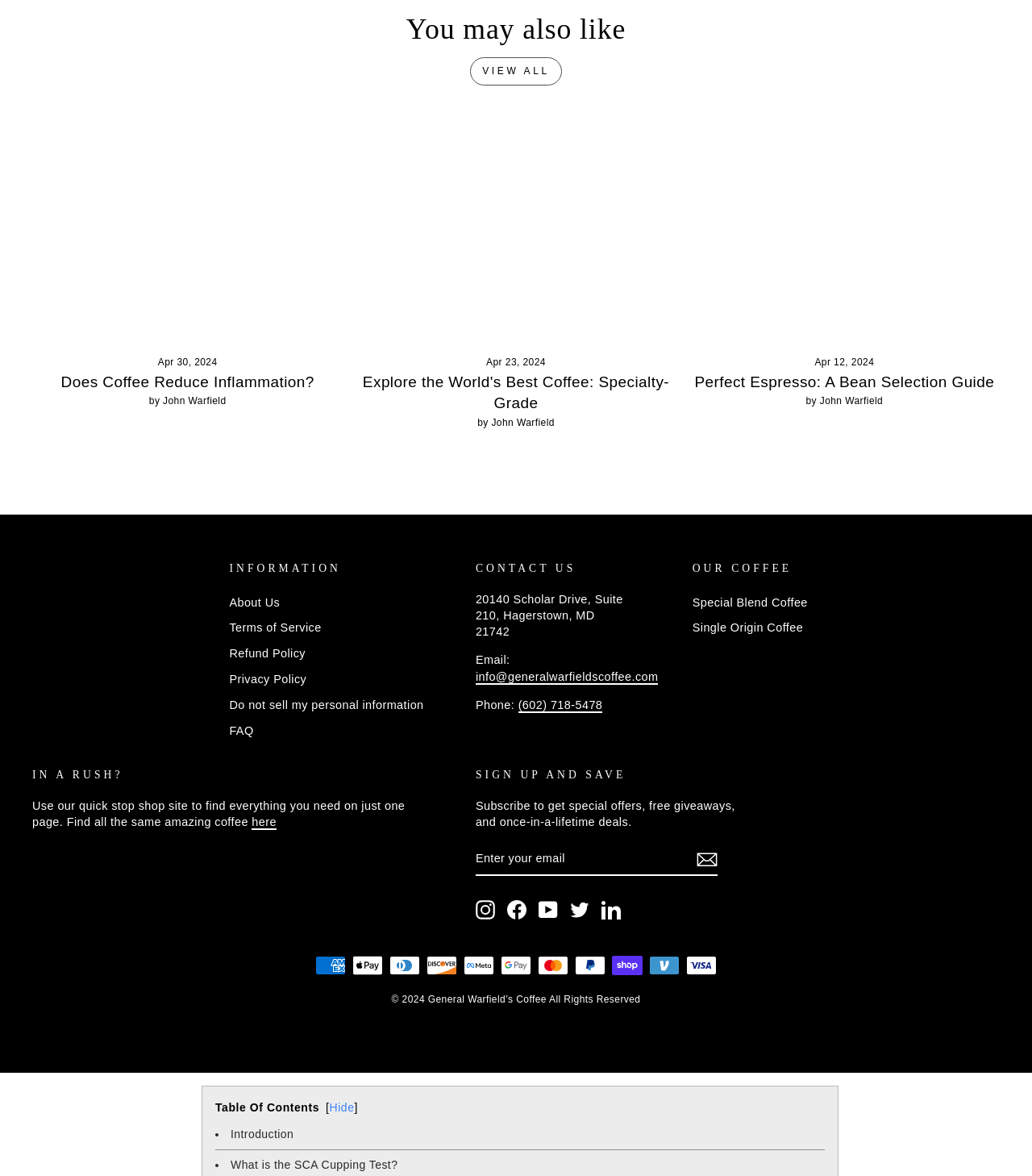What is the author of the article 'Explore the World's Best Coffee: Specialty-Grade'?
Answer the question with a thorough and detailed explanation.

By examining the webpage, I found a link 'Explore the World's Best Coffee: Specialty-Grade' followed by a static text 'by John Warfield', indicating that John Warfield is the author of the article.